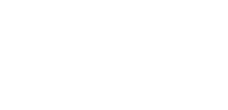Please provide a brief answer to the following inquiry using a single word or phrase:
What is the theme of the page?

fraud investigations